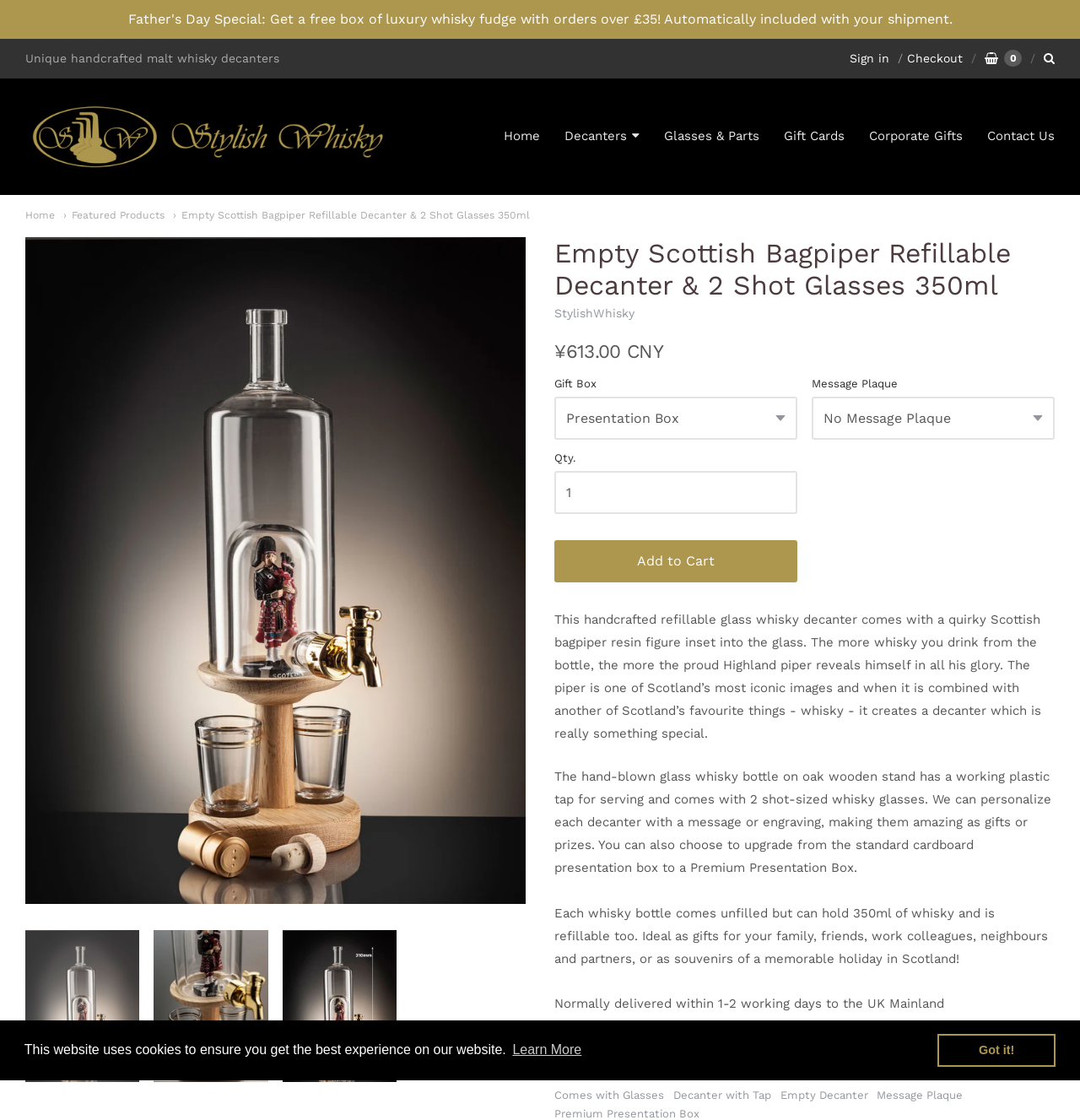Please answer the following question using a single word or phrase: 
What is the capacity of the whisky bottle?

350ml